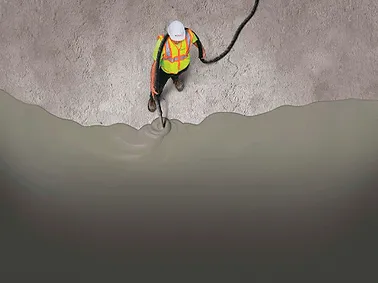What is being poured or mixed?
Using the visual information, respond with a single word or phrase.

Liquid material